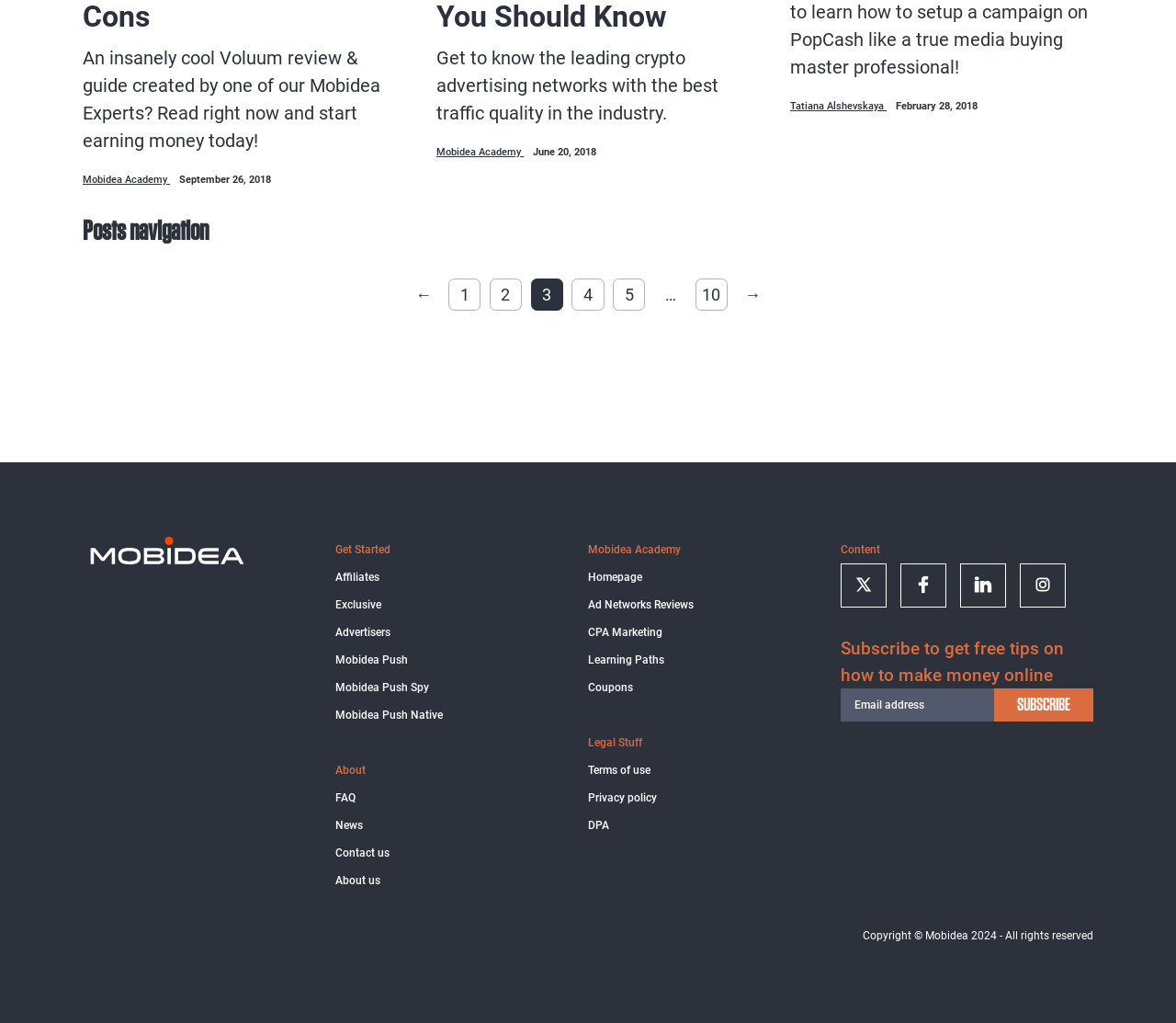Find the bounding box coordinates of the element's region that should be clicked in order to follow the given instruction: "Click on the 'Advertisers' link". The coordinates should consist of four float numbers between 0 and 1, i.e., [left, top, right, bottom].

[0.285, 0.612, 0.332, 0.624]